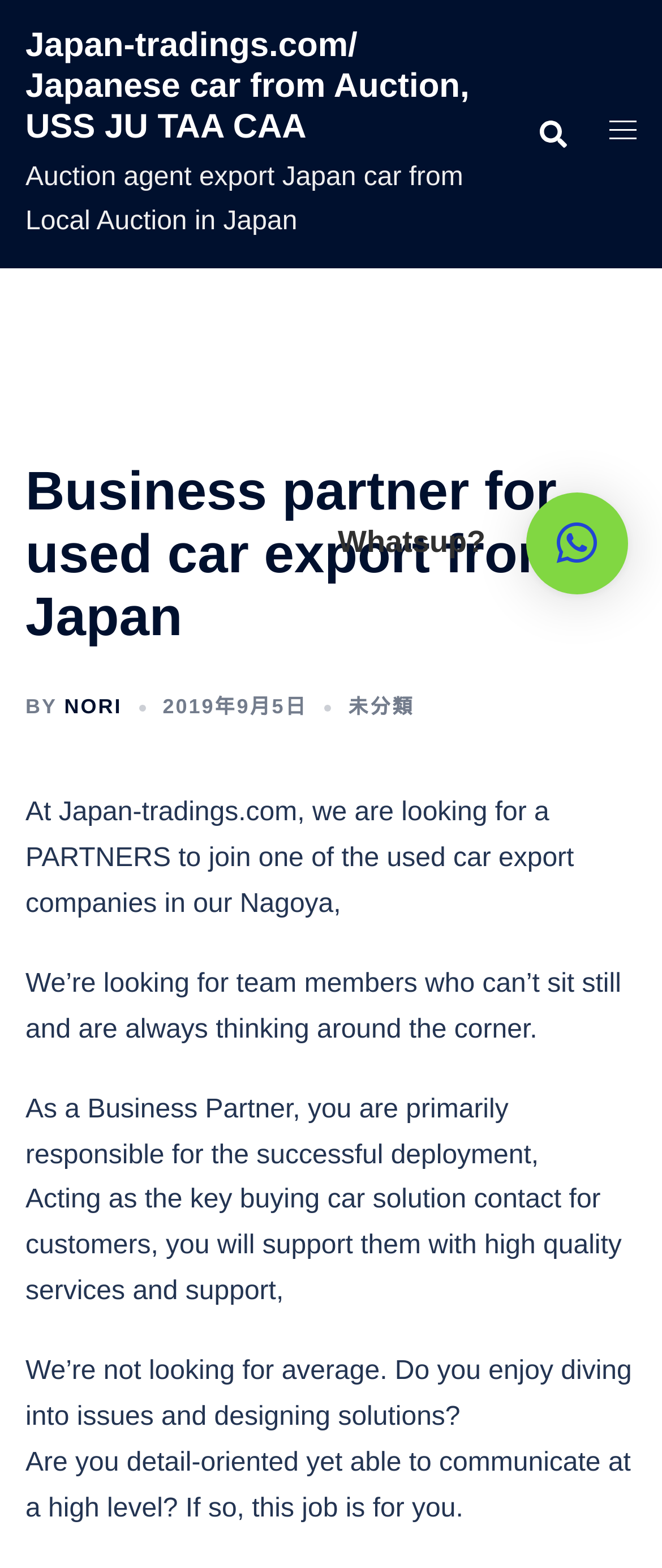Describe all the key features of the webpage in detail.

The webpage appears to be a business partner recruitment page for a used car export company in Japan. At the top, there is a link to skip to the content, followed by the company's name and a brief description of their business. Below this, there is a header section that spans the entire width of the page, containing the company's name and a heading that reads "Business partner for used car export from Japan".

On the left side of the page, there are several paragraphs of text that describe the company's business and the role of a business partner. The text explains that the company is looking for partners to join their used car export business in Nagoya, and outlines the responsibilities of the role, including supporting customers with high-quality services and designing solutions to issues.

On the right side of the page, there are two small images, one above the other, which appear to be logos or icons. Below these images, there is a section with several links, including one to a WhatsApp chat and another to a category labeled "未分類" (which means "Uncategorized" in Japanese).

At the bottom of the page, there is a link to a time-stamped post from 2019, and another link to a person's name, "NORI". Overall, the page has a simple and clean layout, with a focus on providing information about the company and the business partner role.